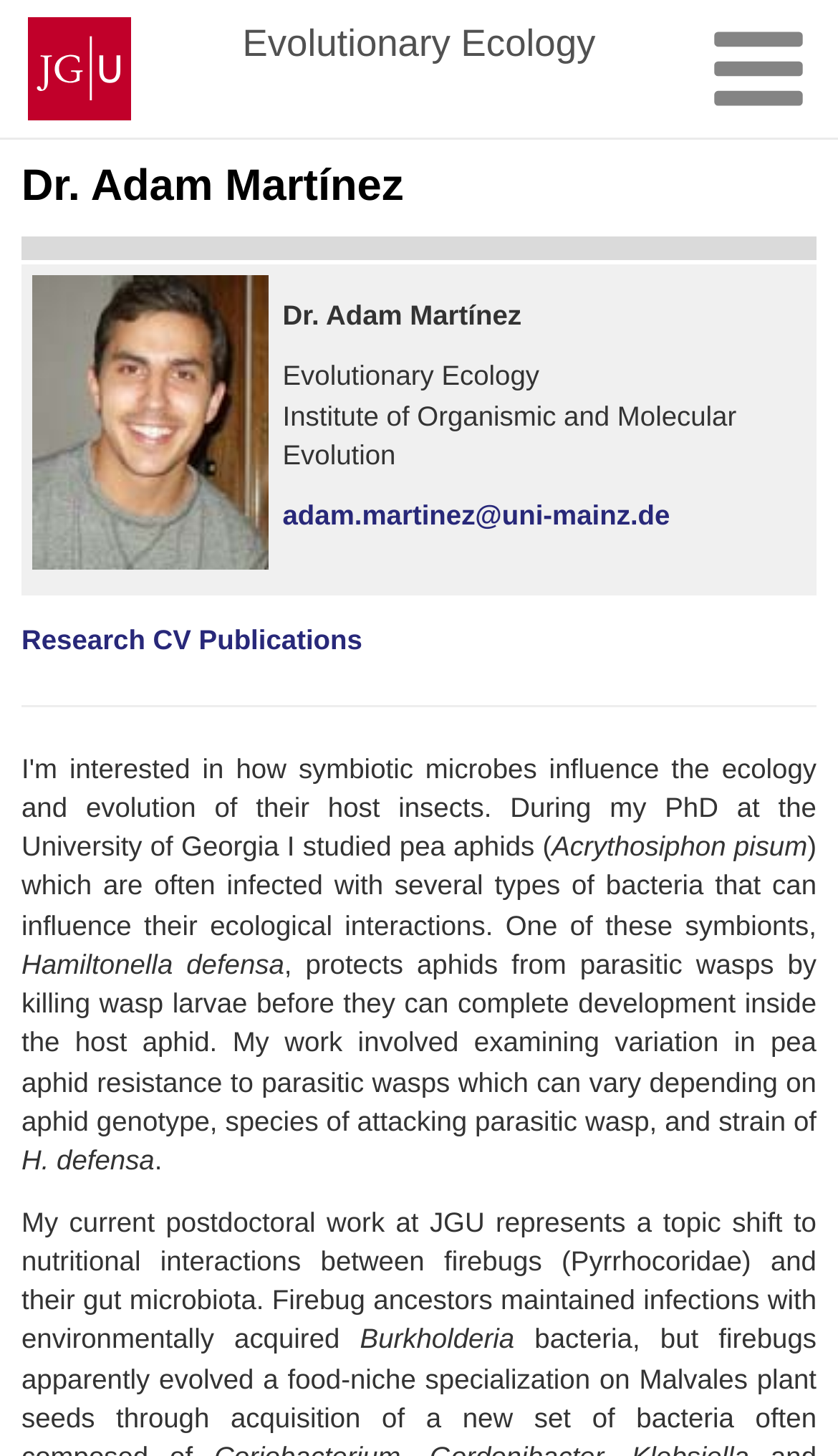What is the email address of Dr. Adam Martínez?
Please answer the question with as much detail and depth as you can.

The email address of Dr. Adam Martínez can be found in the link element on the webpage, which is 'adam.martinez@uni-mainz.de'.